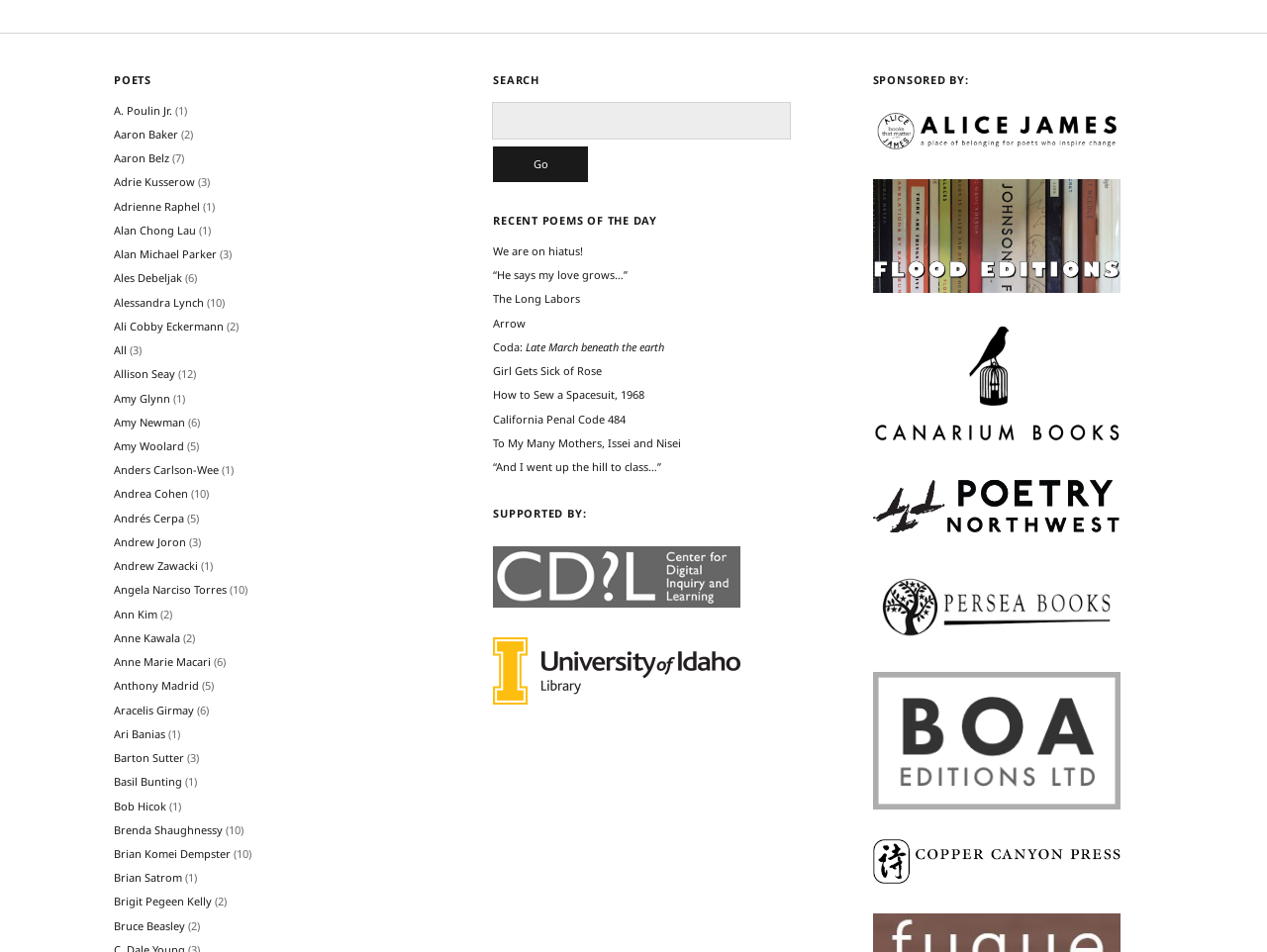Determine the bounding box coordinates of the region to click in order to accomplish the following instruction: "Browse the permanent collections". Provide the coordinates as four float numbers between 0 and 1, specifically [left, top, right, bottom].

None